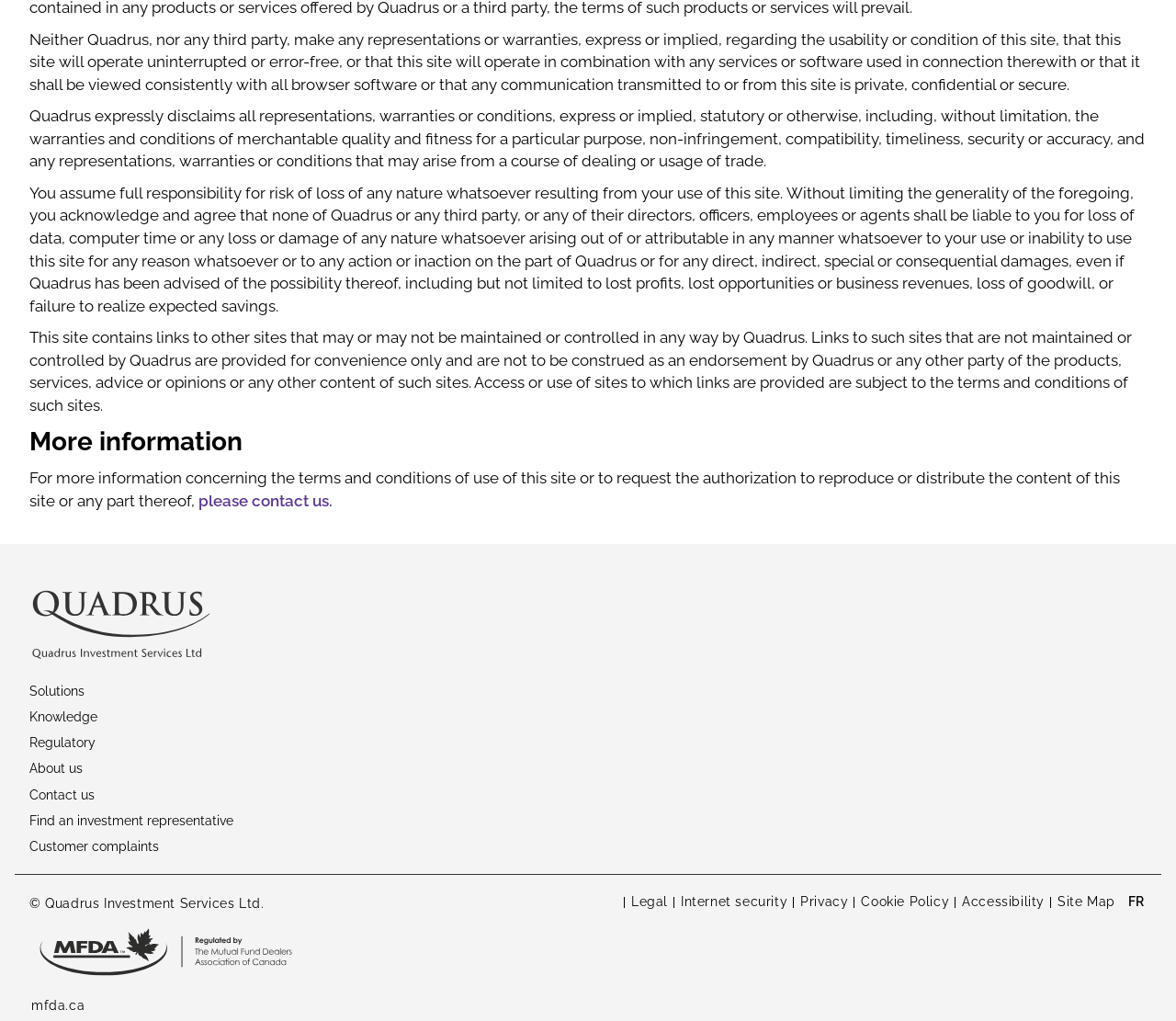What is the disclaimer about the site's usability?
Please use the image to provide an in-depth answer to the question.

The disclaimer is stated in the first StaticText element, which says 'Neither Quadrus, nor any third party, make any representations or warranties, express or implied, regarding the usability or condition of this site...' This indicates that the site does not guarantee its usability or condition.